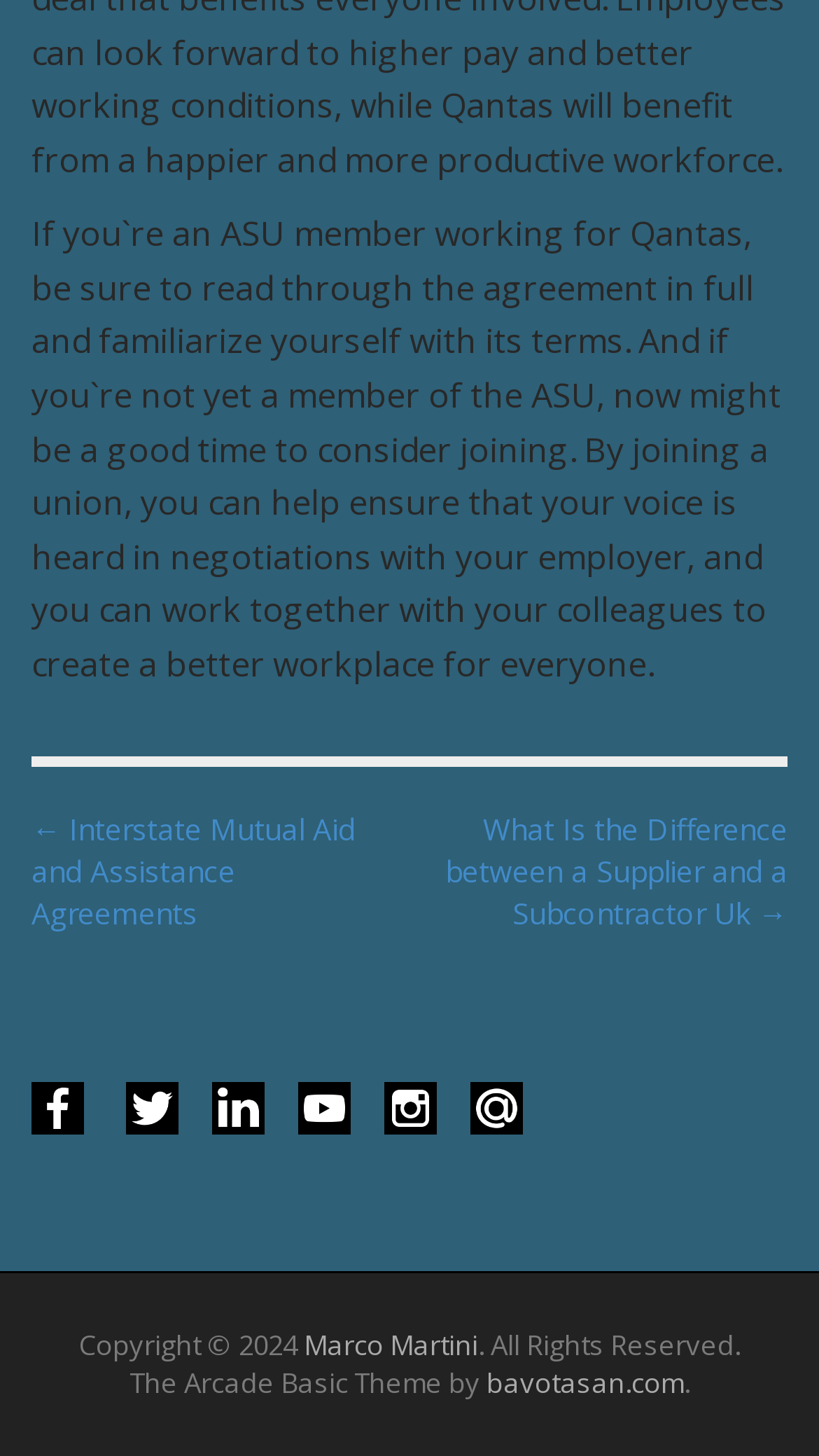Respond with a single word or phrase to the following question:
What is the name of the theme used?

The Arcade Basic Theme